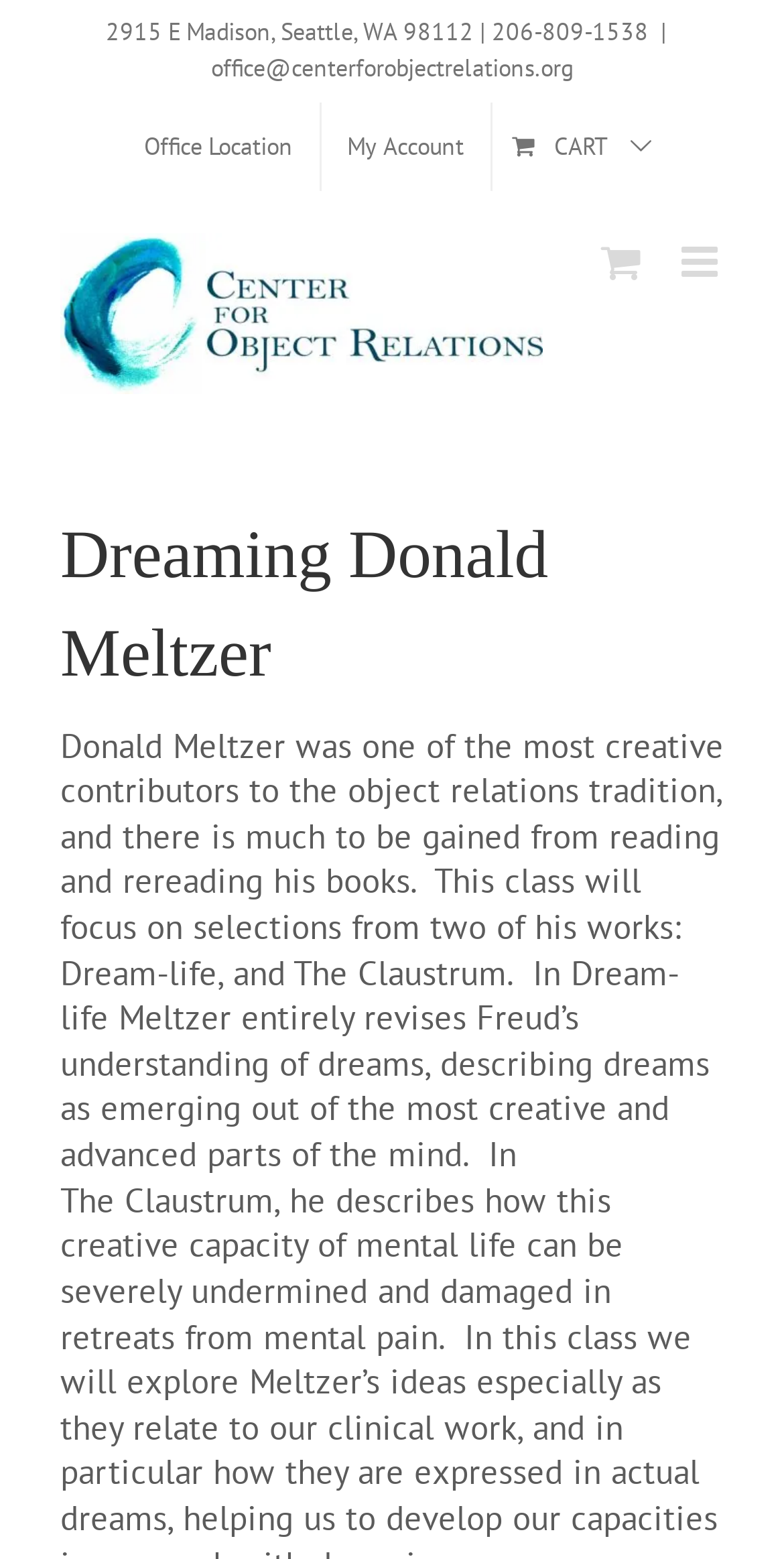Can you look at the image and give a comprehensive answer to the question:
What is the name of the book being referenced on the page?

I found the name of the book by looking at the heading element on the page, which contains the text 'Dreaming Donald Meltzer'.